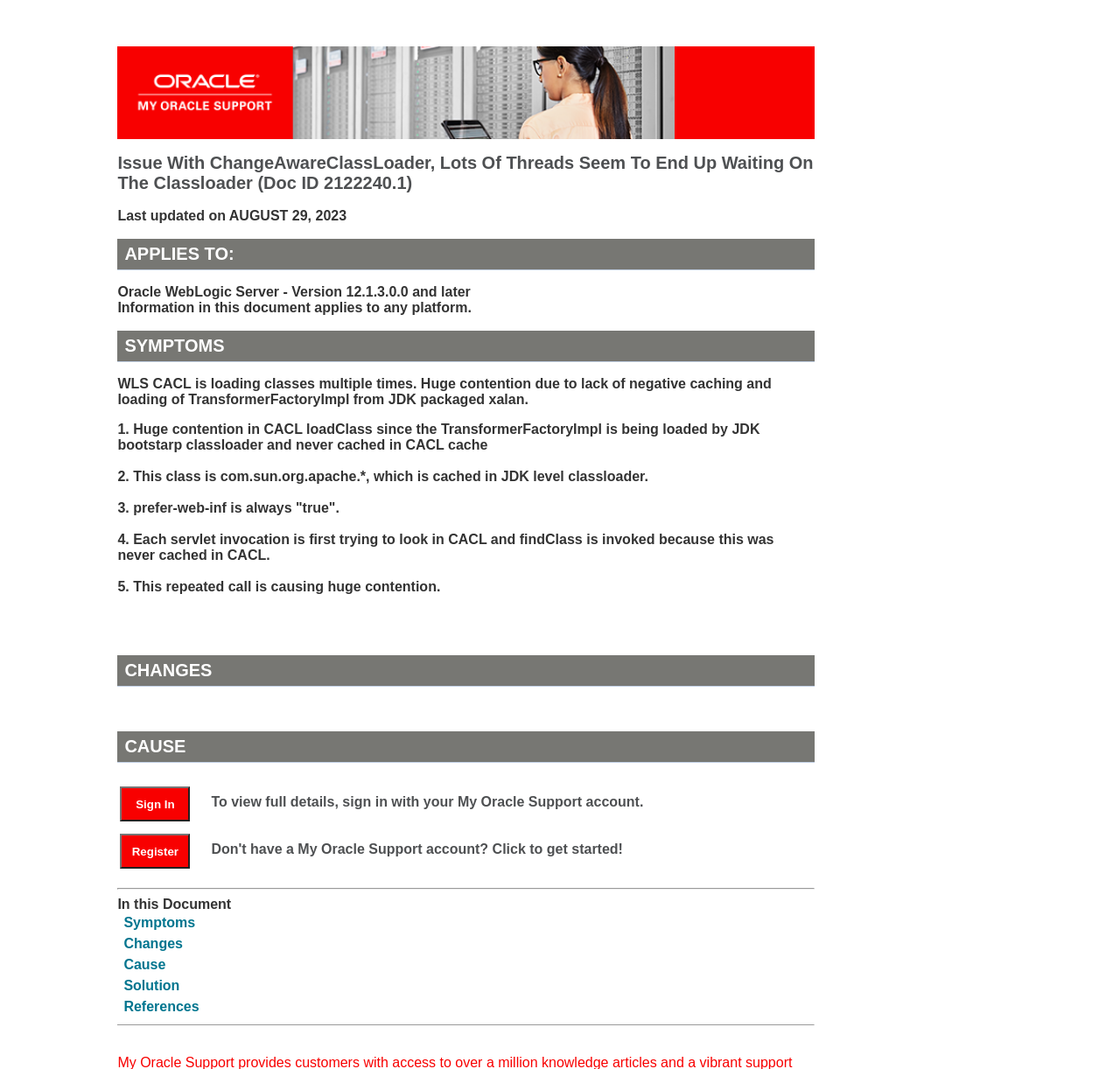Extract the bounding box coordinates for the HTML element that matches this description: "Sign In". The coordinates should be four float numbers between 0 and 1, i.e., [left, top, right, bottom].

[0.107, 0.736, 0.17, 0.769]